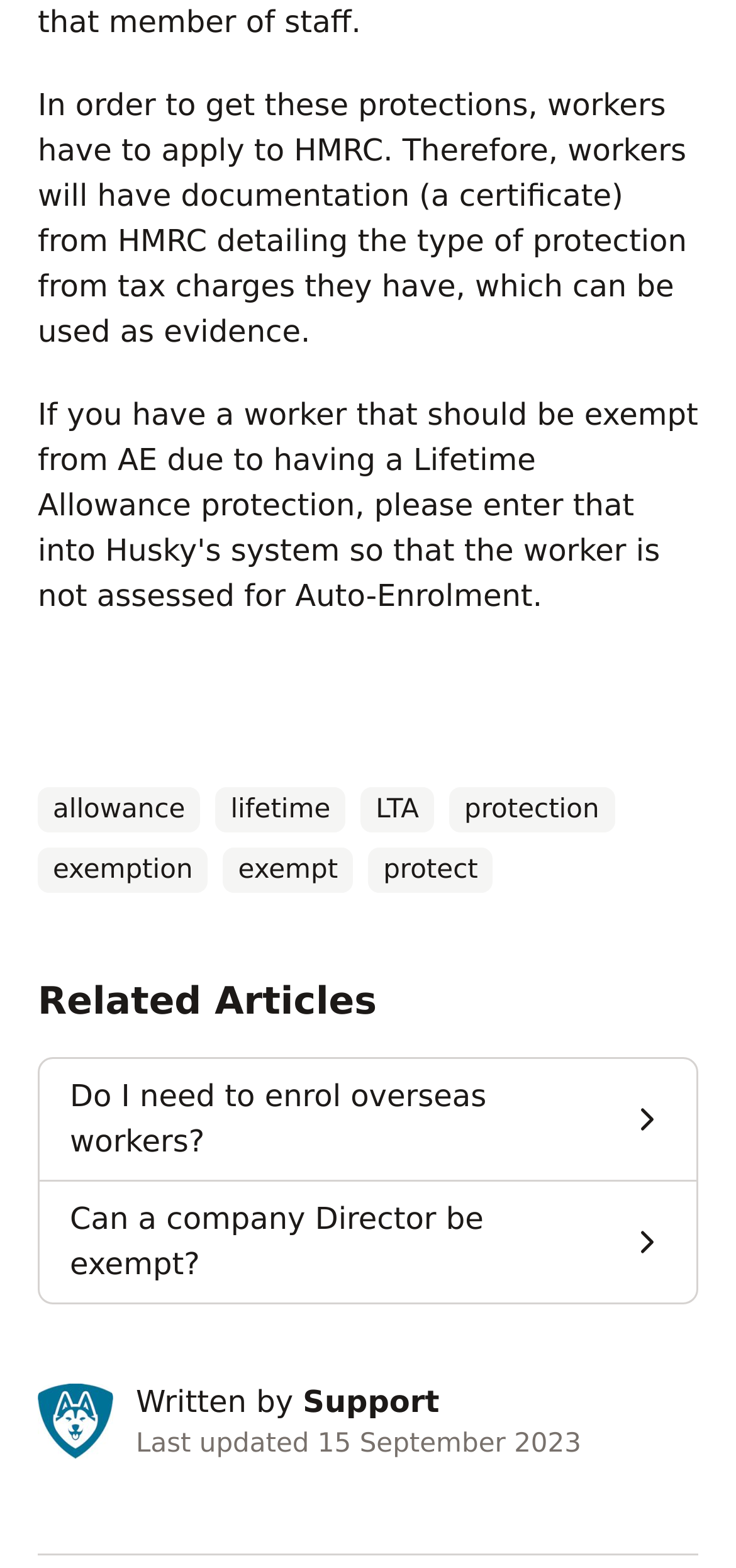Please respond in a single word or phrase: 
What are the types of protection from tax charges?

Allowance, lifetime, LTA, protection, exemption